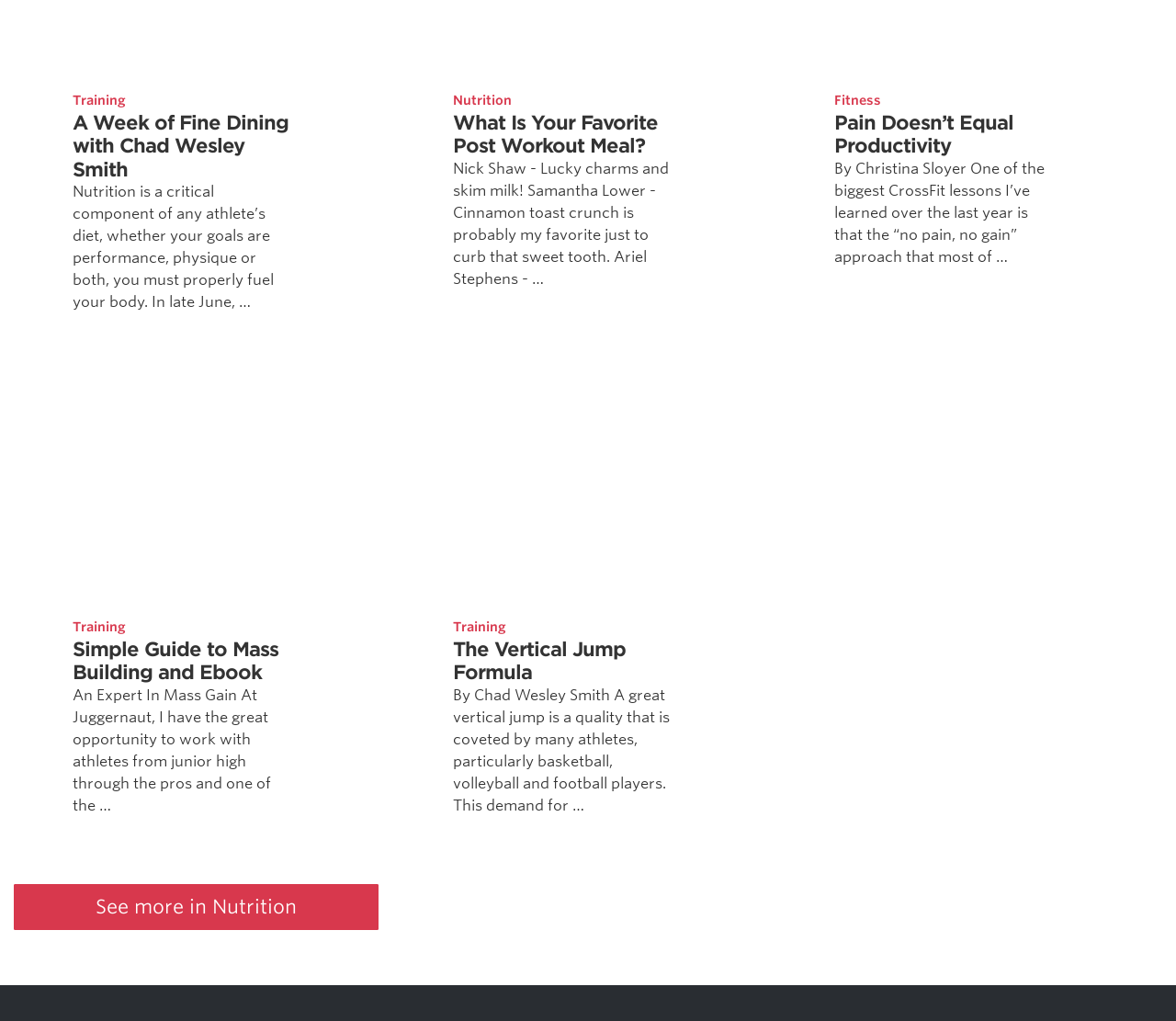Please indicate the bounding box coordinates of the element's region to be clicked to achieve the instruction: "Learn more about 'Juggernaut Training Systems'". Provide the coordinates as four float numbers between 0 and 1, i.e., [left, top, right, bottom].

[0.012, 0.748, 0.322, 0.83]